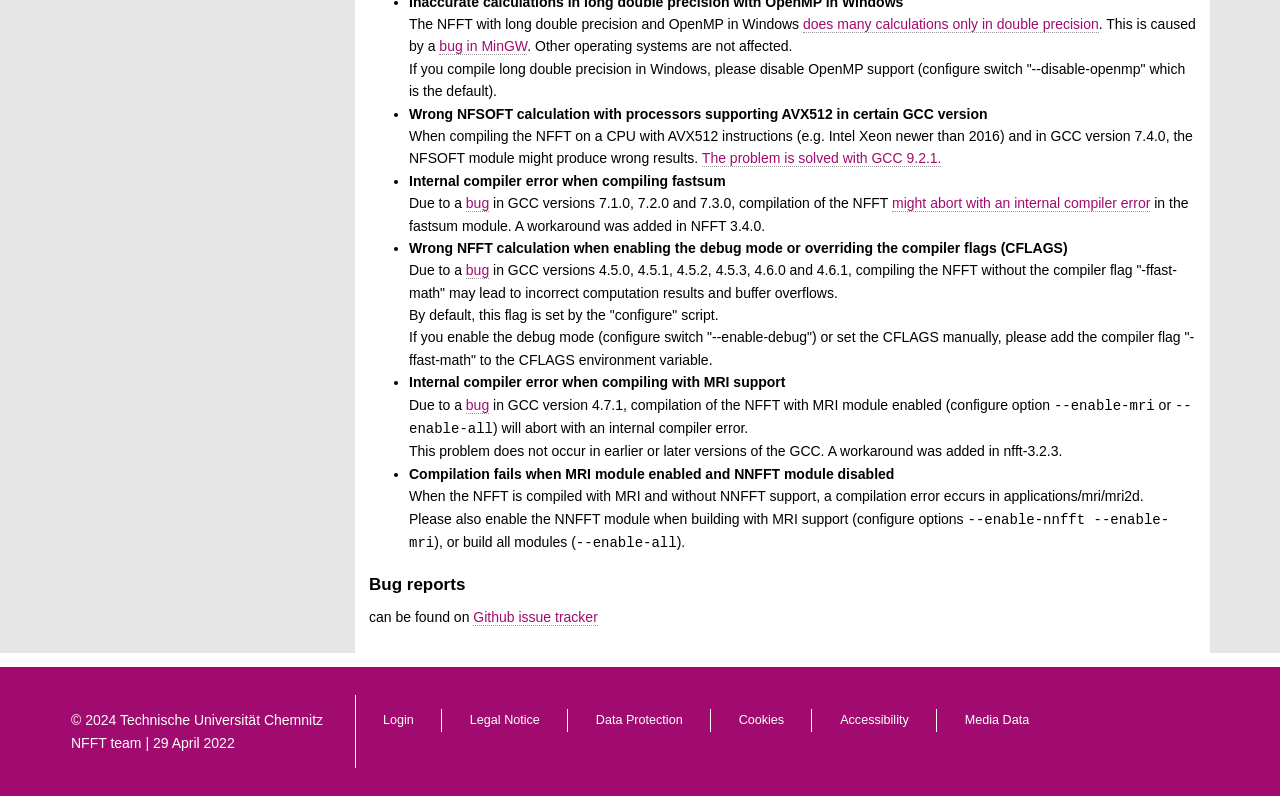Determine the bounding box coordinates for the region that must be clicked to execute the following instruction: "Read 'Bug reports'".

[0.288, 0.724, 0.934, 0.748]